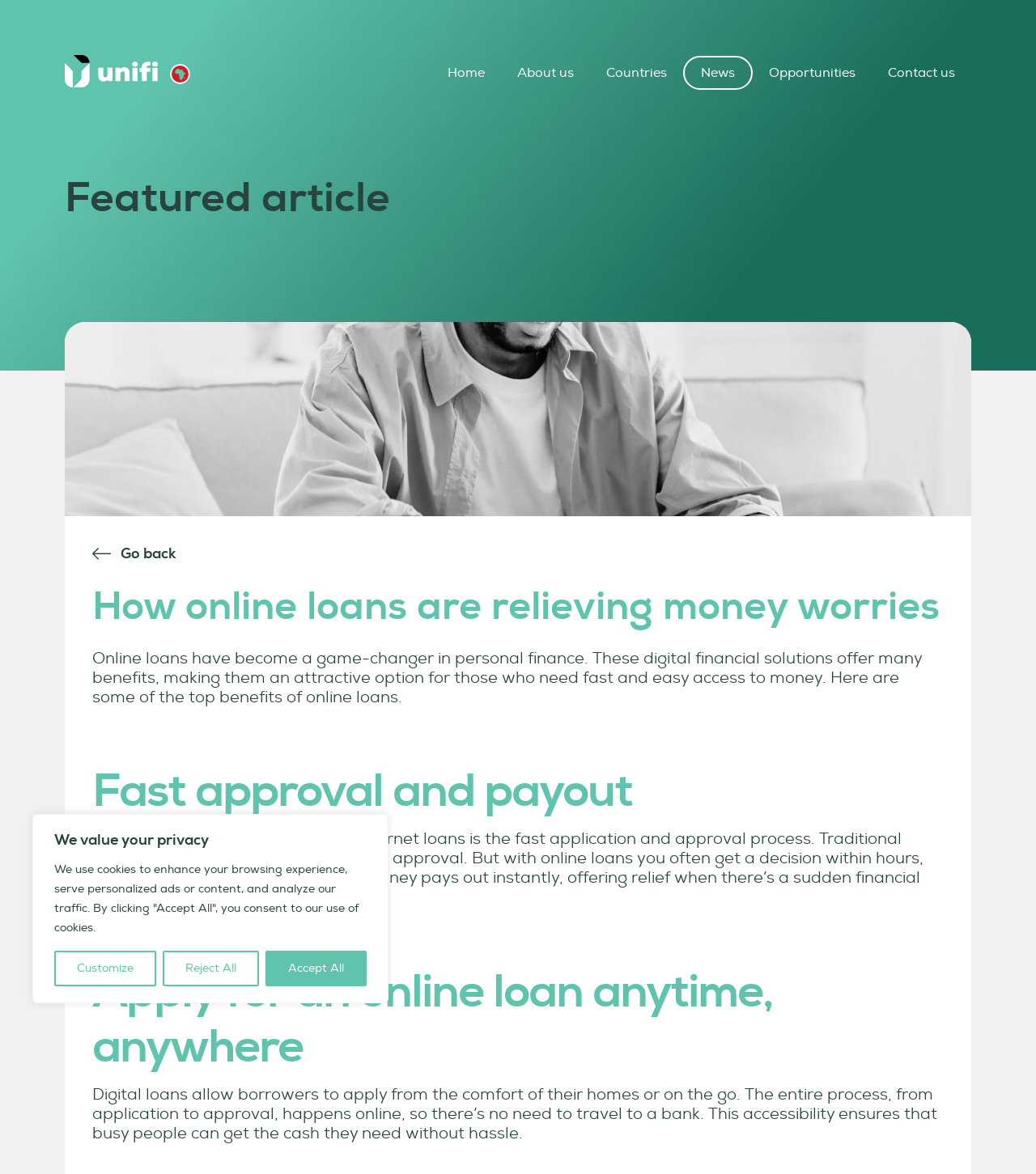Please respond in a single word or phrase: 
What is the main topic of this webpage?

Online loans